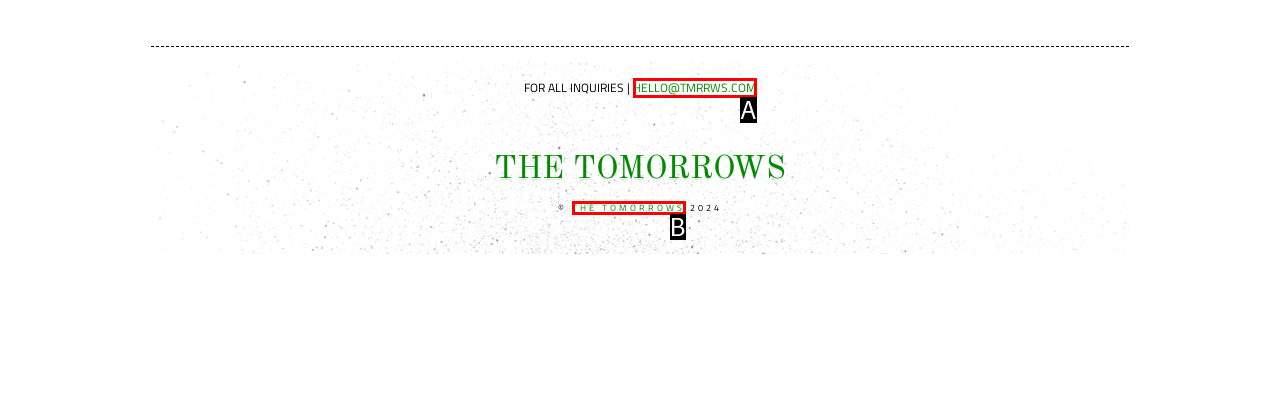Identify which HTML element matches the description: hello@tmrrws.com. Answer with the correct option's letter.

A